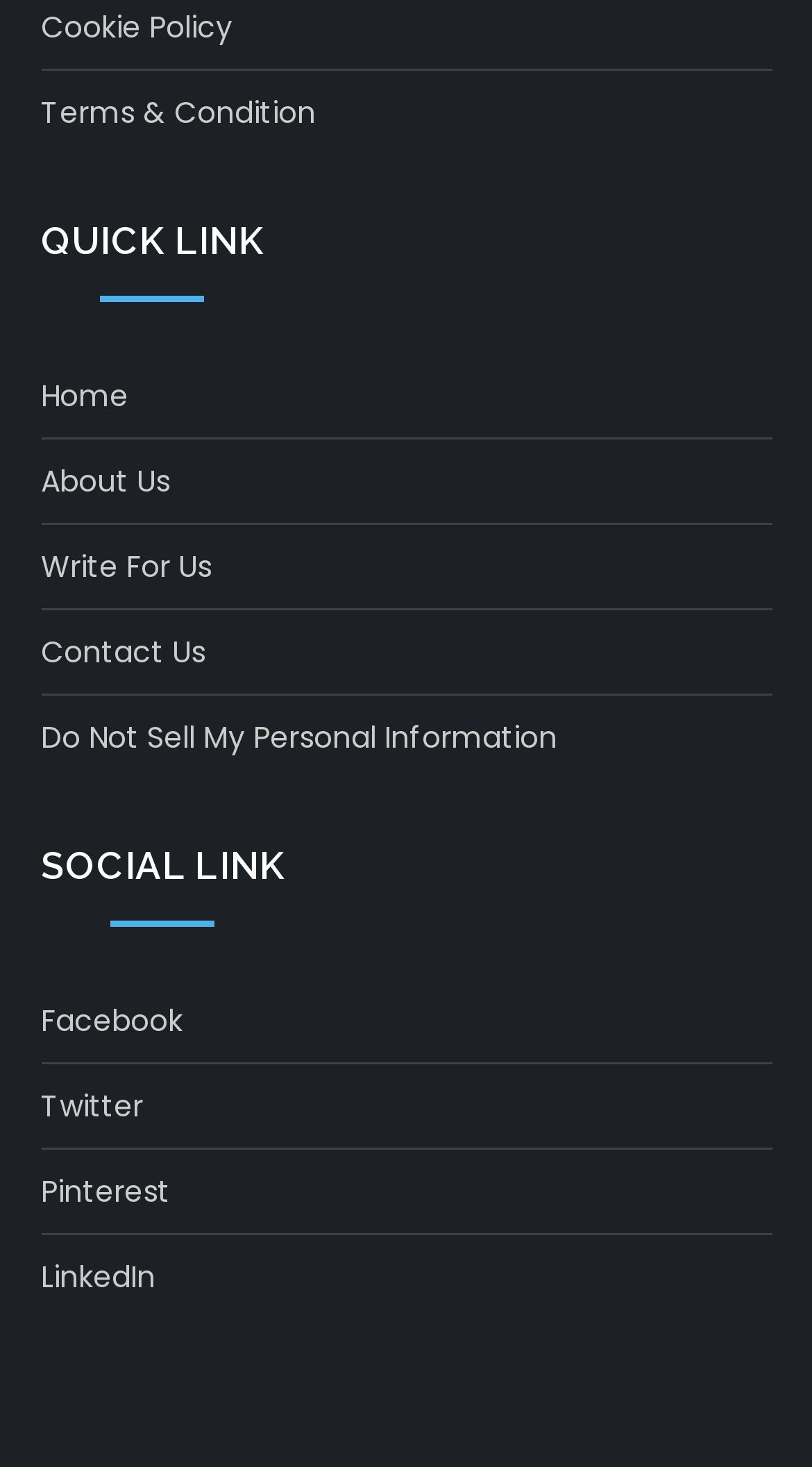Kindly determine the bounding box coordinates for the area that needs to be clicked to execute this instruction: "Learn about the website".

[0.05, 0.309, 0.209, 0.346]